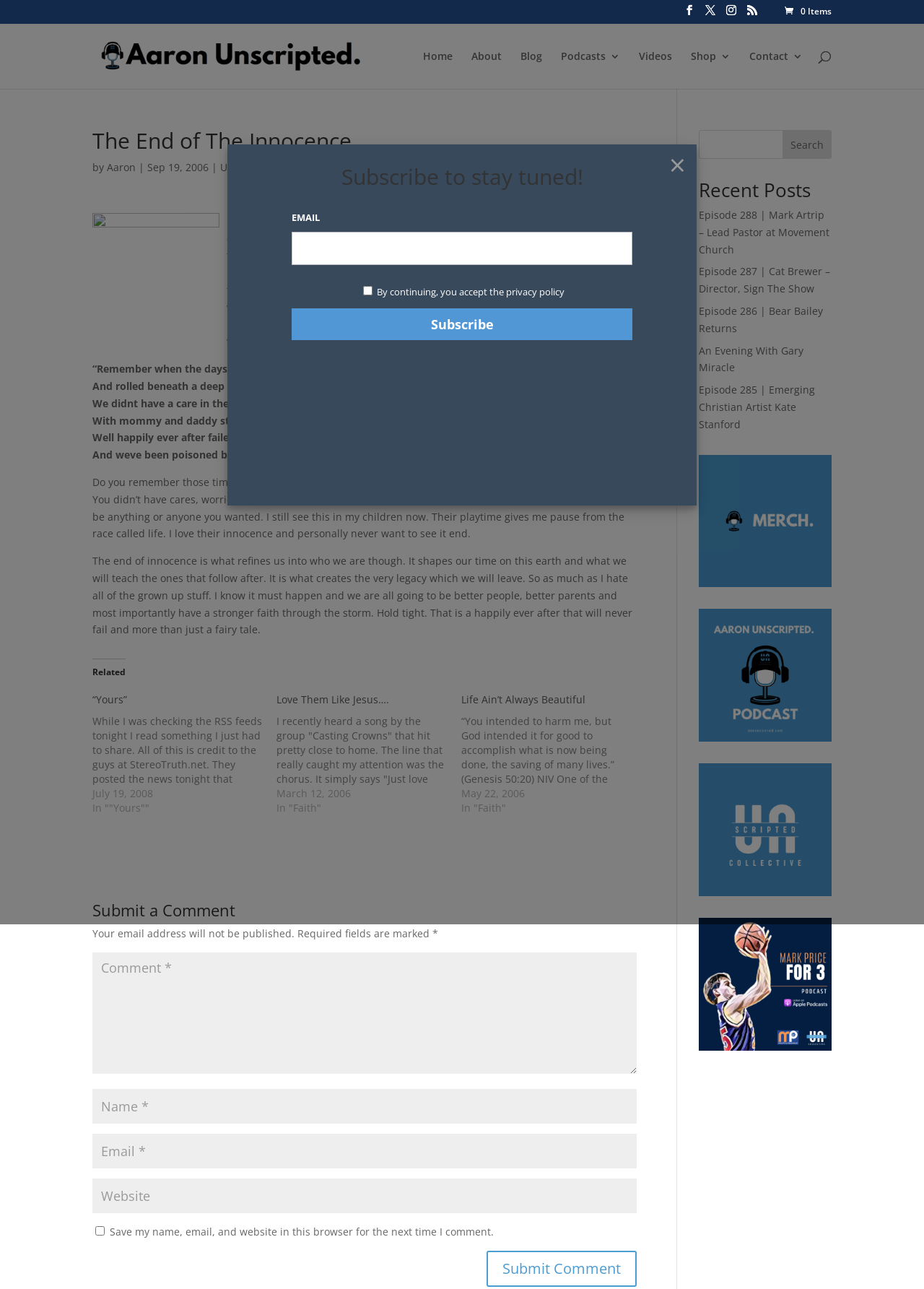Determine the bounding box coordinates of the clickable region to follow the instruction: "Visit 'Homework Answers Online'".

None